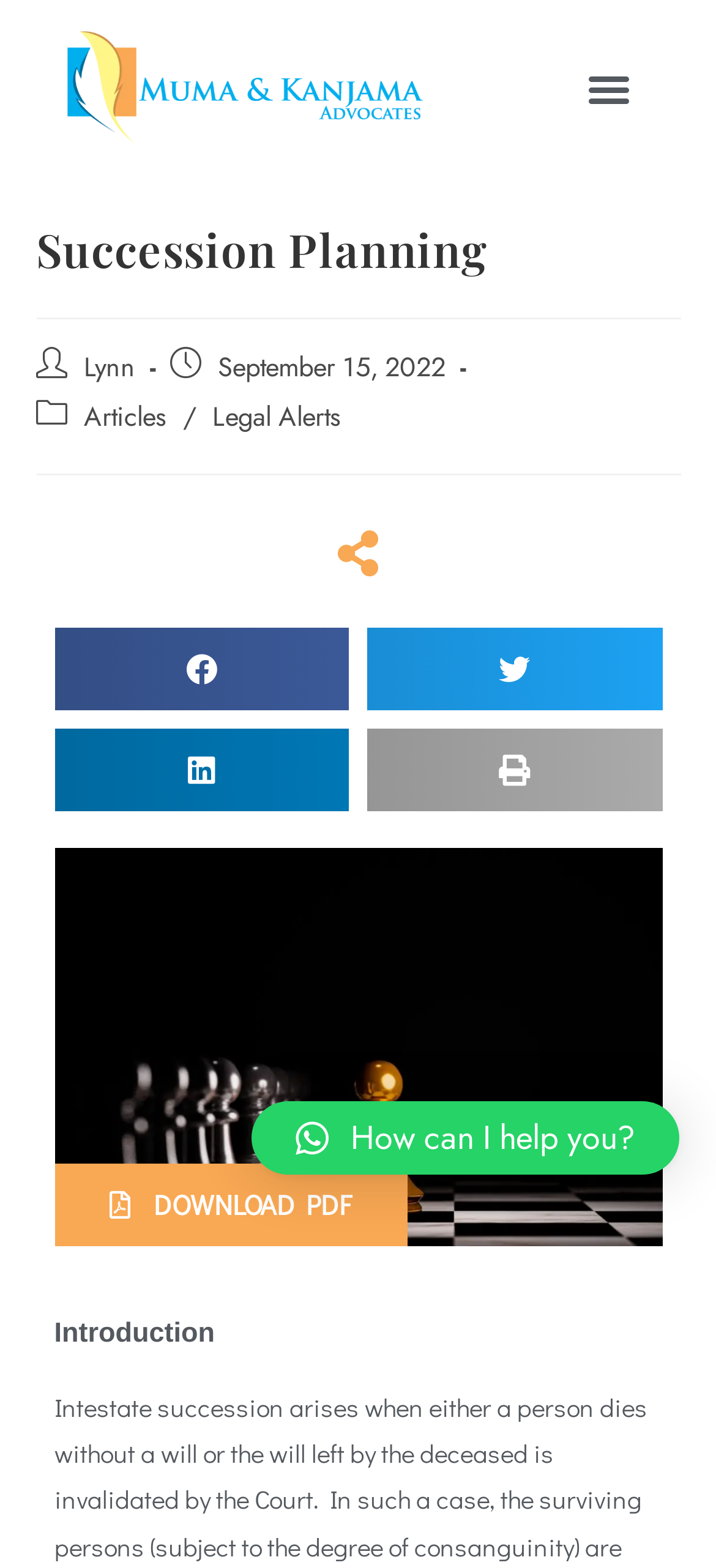Identify the bounding box coordinates of the region I need to click to complete this instruction: "Click the How can I help you? button".

[0.351, 0.702, 0.949, 0.749]